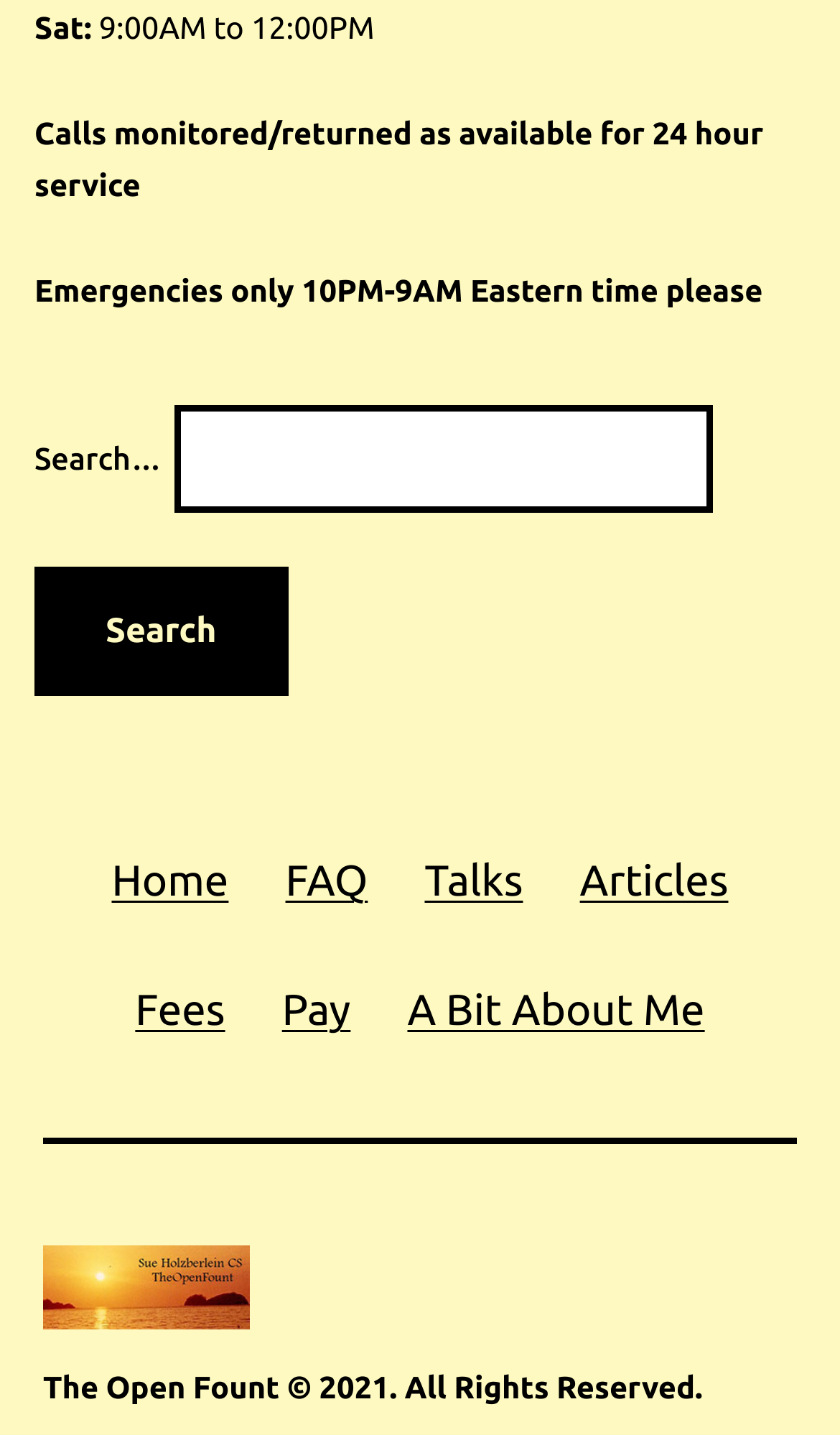Please identify the bounding box coordinates of the clickable element to fulfill the following instruction: "Visit The Open Fount". The coordinates should be four float numbers between 0 and 1, i.e., [left, top, right, bottom].

[0.051, 0.874, 0.297, 0.914]